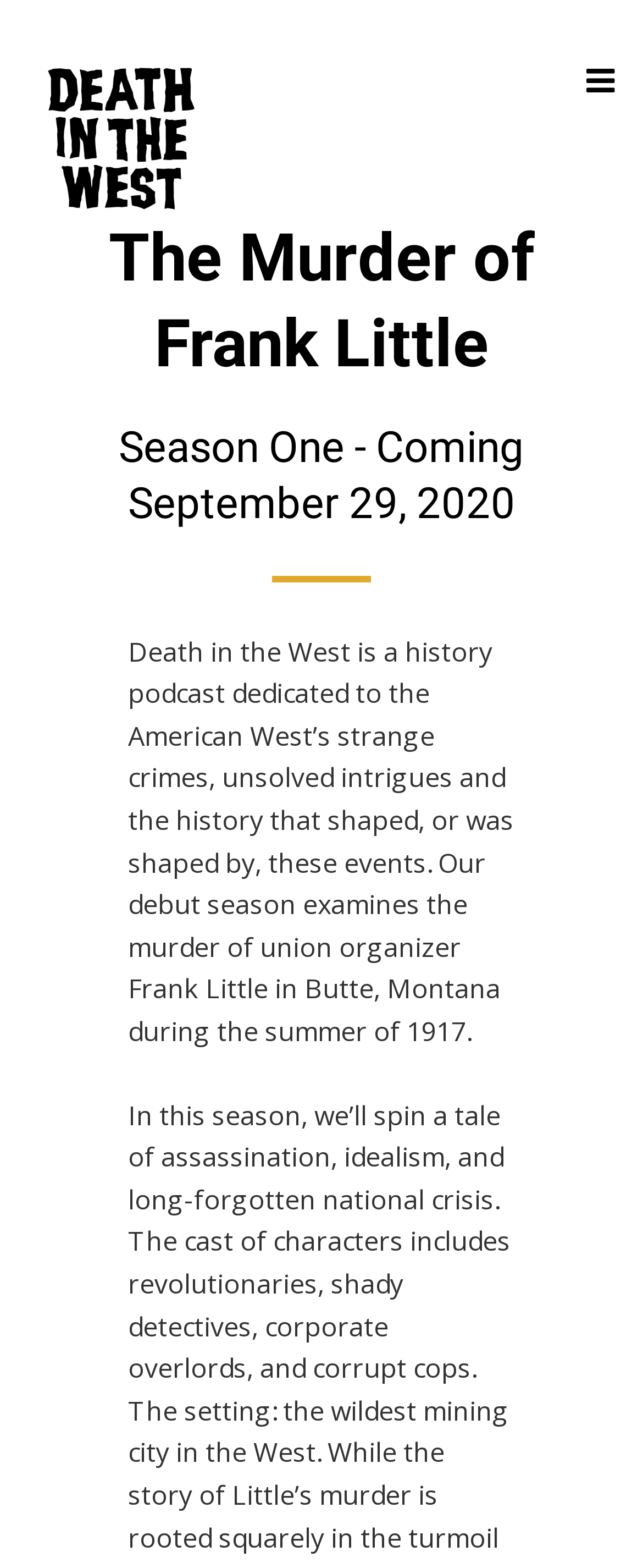Given the description: "title="Death in the West"", determine the bounding box coordinates of the UI element. The coordinates should be formatted as four float numbers between 0 and 1, [left, top, right, bottom].

[0.03, 0.0, 0.345, 0.18]